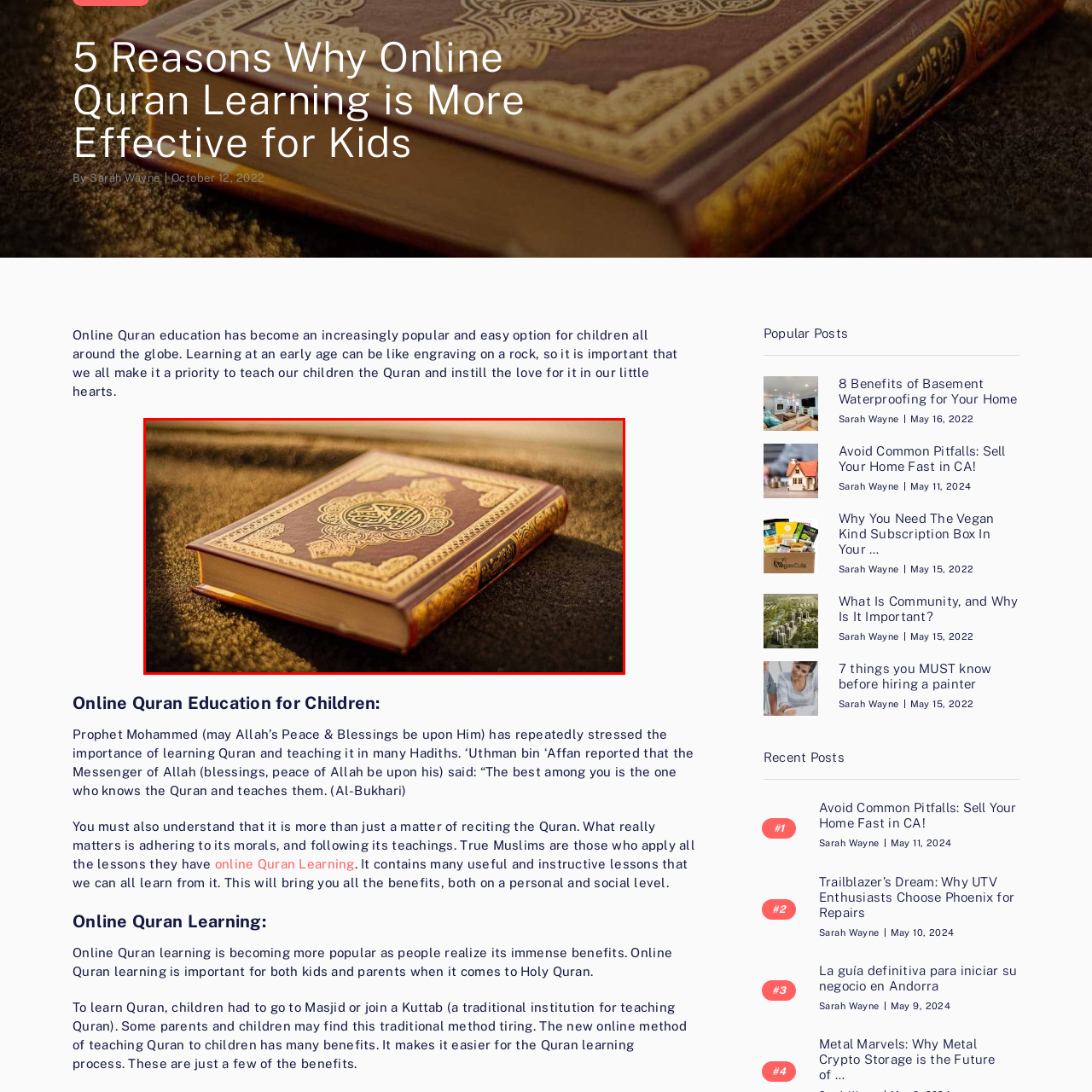What is the title of the accompanying article?
Analyze the image inside the red bounding box and provide a one-word or short-phrase answer to the question.

5 Reasons Why Online Quran Learning is More Effective for Kids